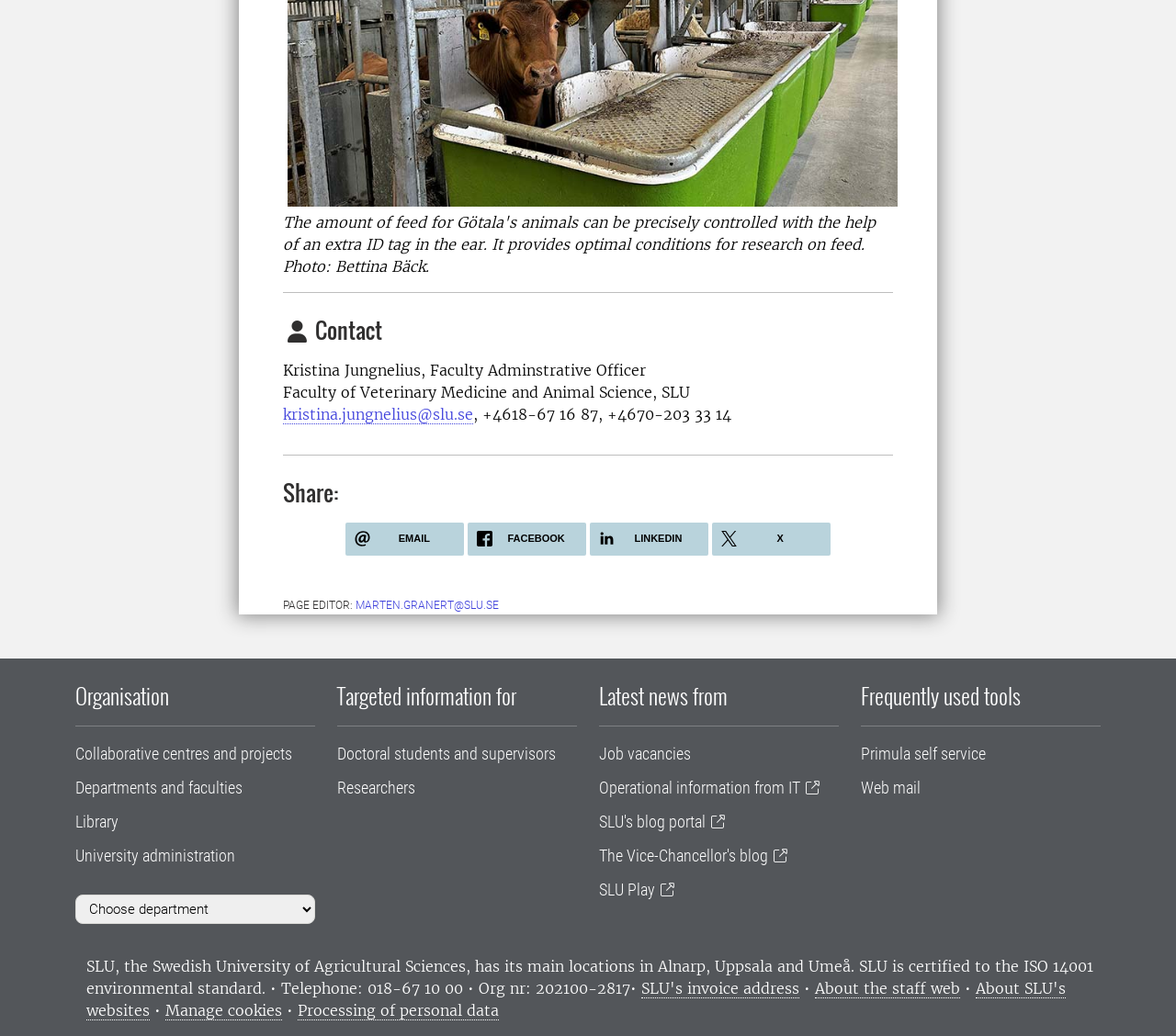Please mark the clickable region by giving the bounding box coordinates needed to complete this instruction: "Share via EMAIL".

[0.294, 0.504, 0.395, 0.536]